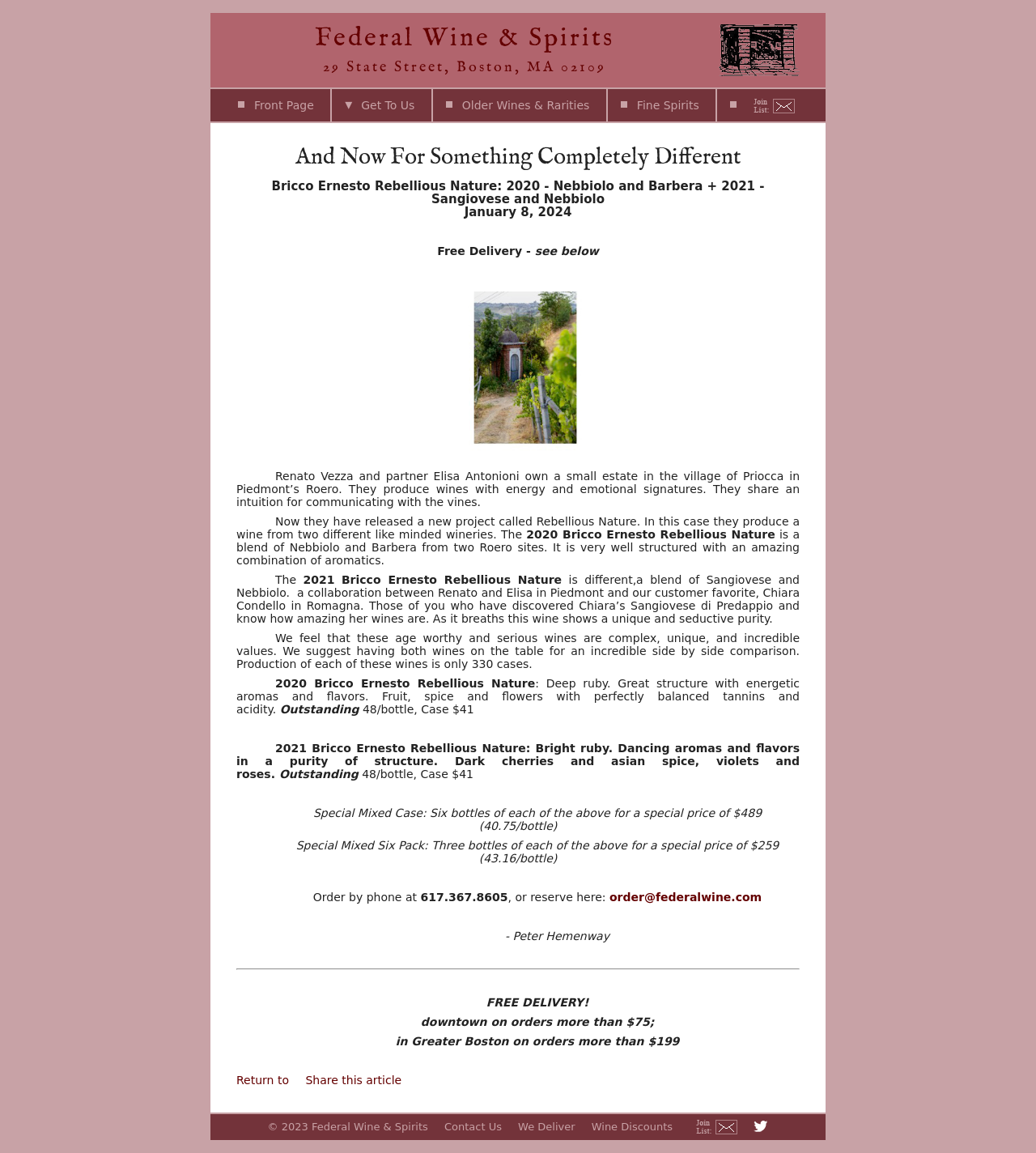What is the phone number to order by phone?
Answer the question with a single word or phrase, referring to the image.

617.367.8605